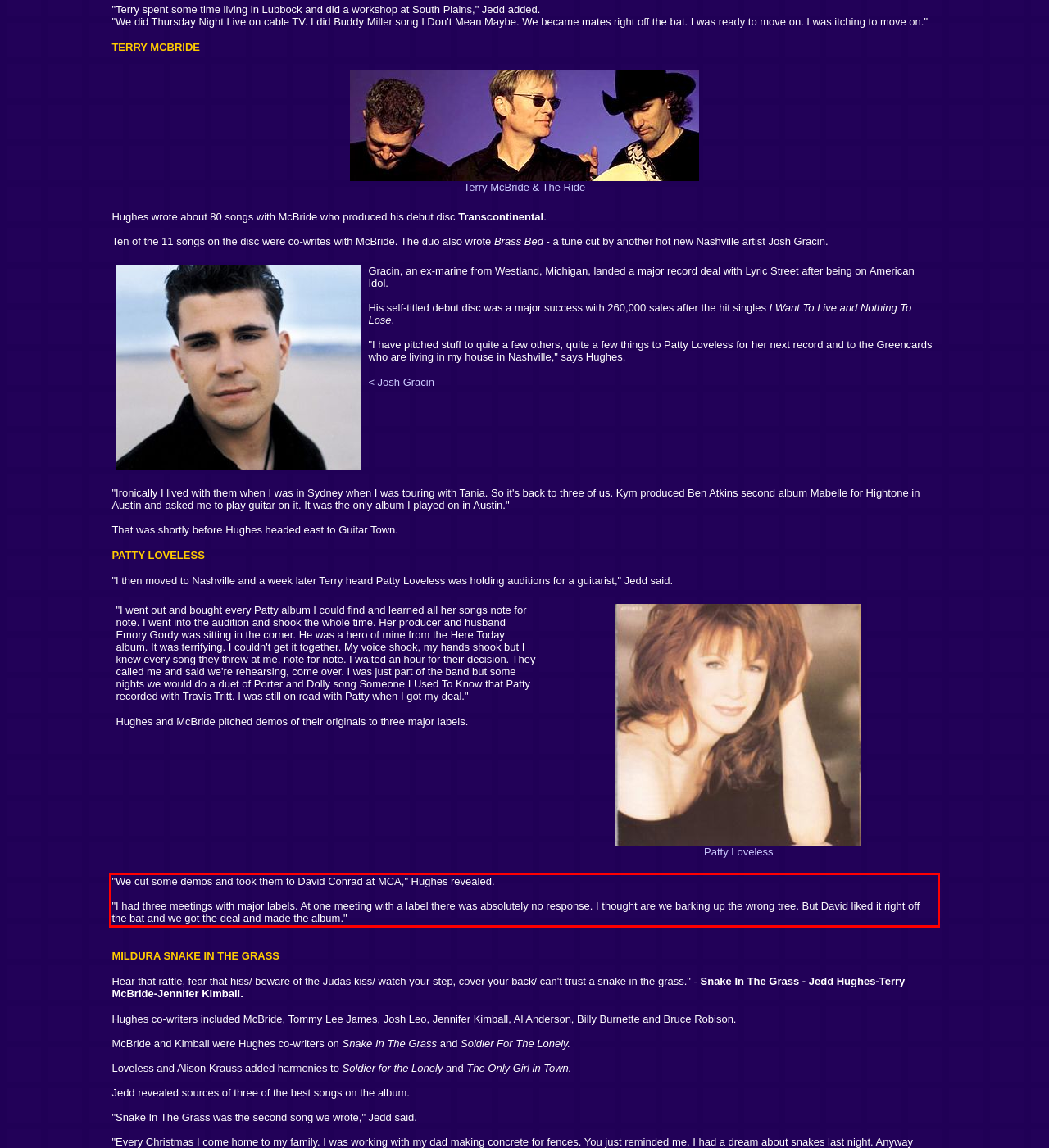Inspect the webpage screenshot that has a red bounding box and use OCR technology to read and display the text inside the red bounding box.

"We cut some demos and took them to David Conrad at MCA," Hughes revealed. "I had three meetings with major labels. At one meeting with a label there was absolutely no response. I thought are we barking up the wrong tree. But David liked it right off the bat and we got the deal and made the album."